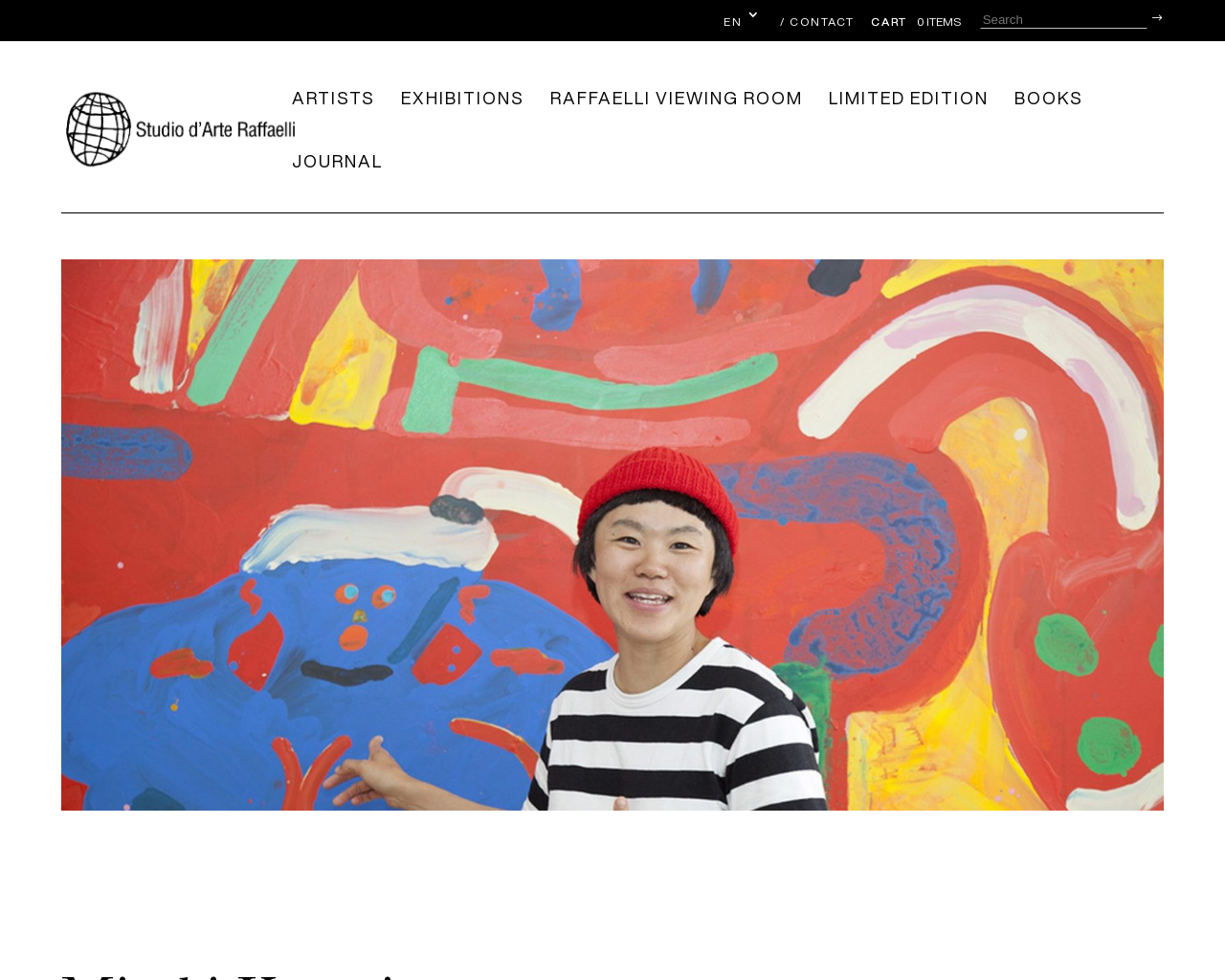Please identify the bounding box coordinates of the element that needs to be clicked to perform the following instruction: "view Misaki Kawai's artworks".

[0.625, 0.198, 0.679, 0.216]